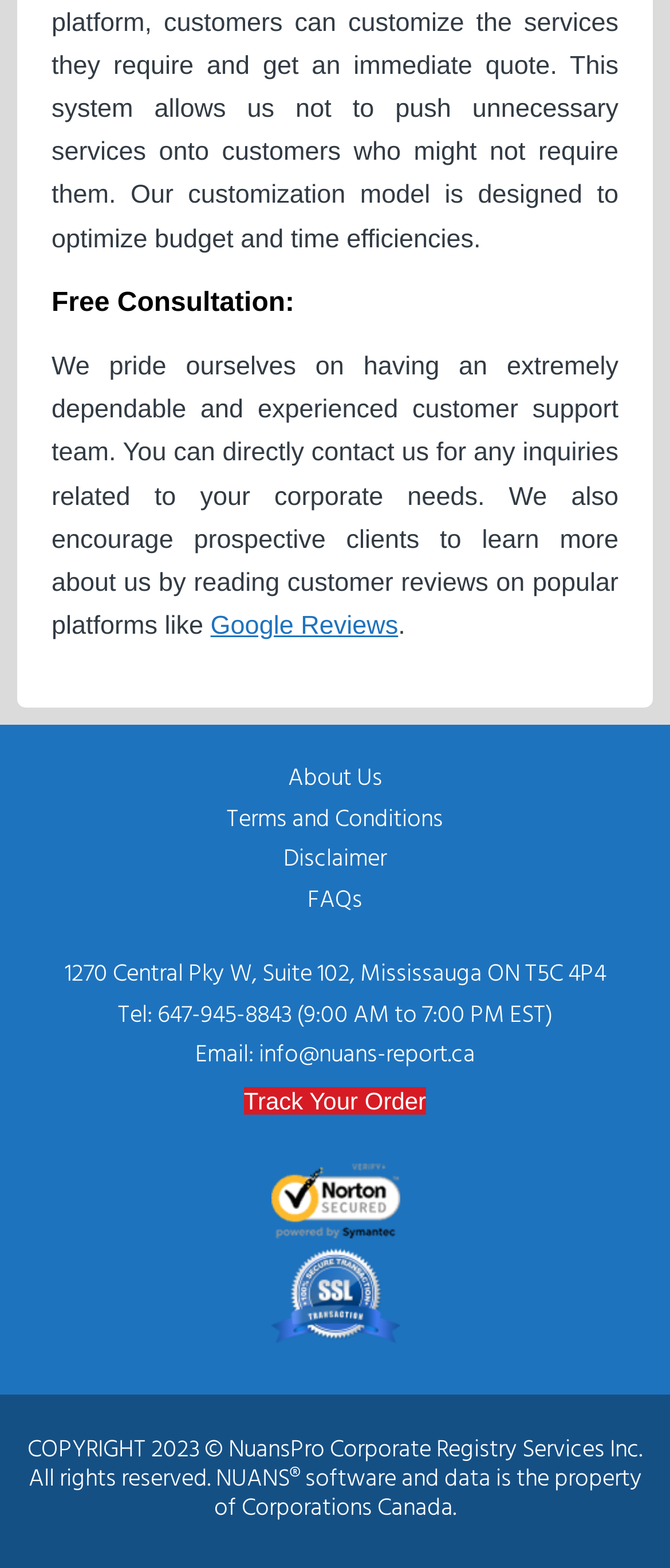What is the company's copyright year?
Can you offer a detailed and complete answer to this question?

I found the copyright year by looking at the footer section, where it says 'COPYRIGHT 2023 © NuansPro Corporate Registry Services Inc. All rights reserved'.